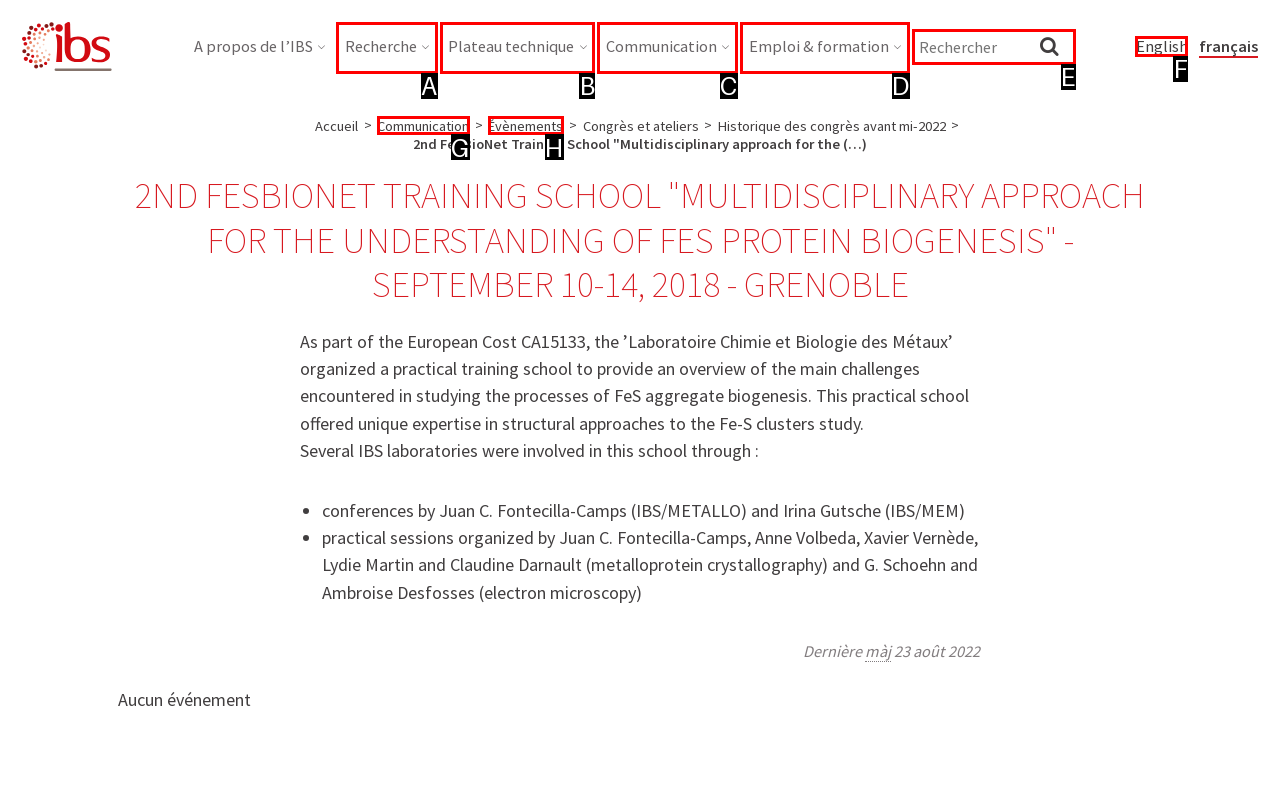Determine which HTML element to click to execute the following task: Switch to English Answer with the letter of the selected option.

F